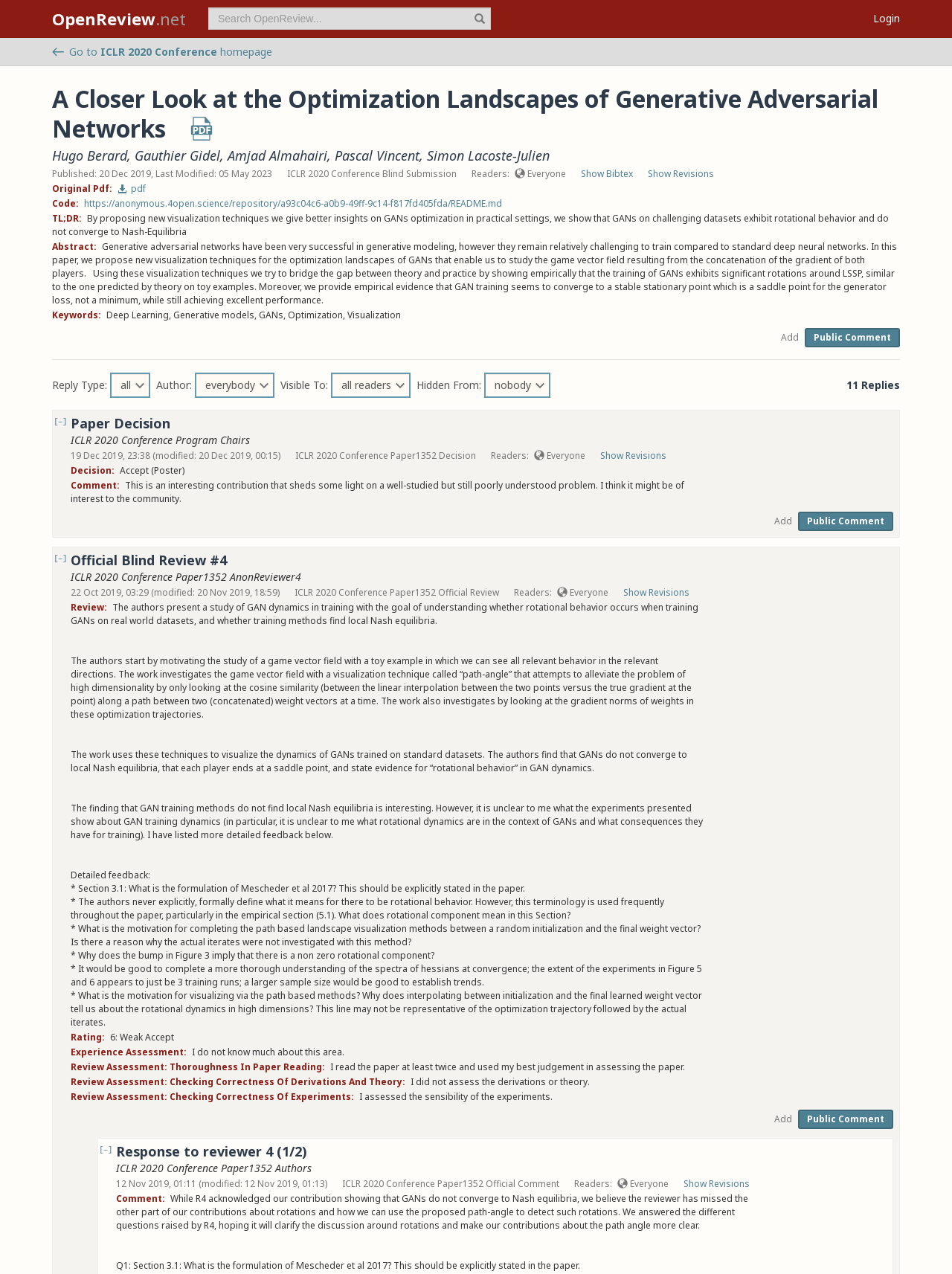How many replies are there to the paper?
Please respond to the question with as much detail as possible.

The number of replies to the paper can be found at the bottom of the webpage, which is '11 Replies'.